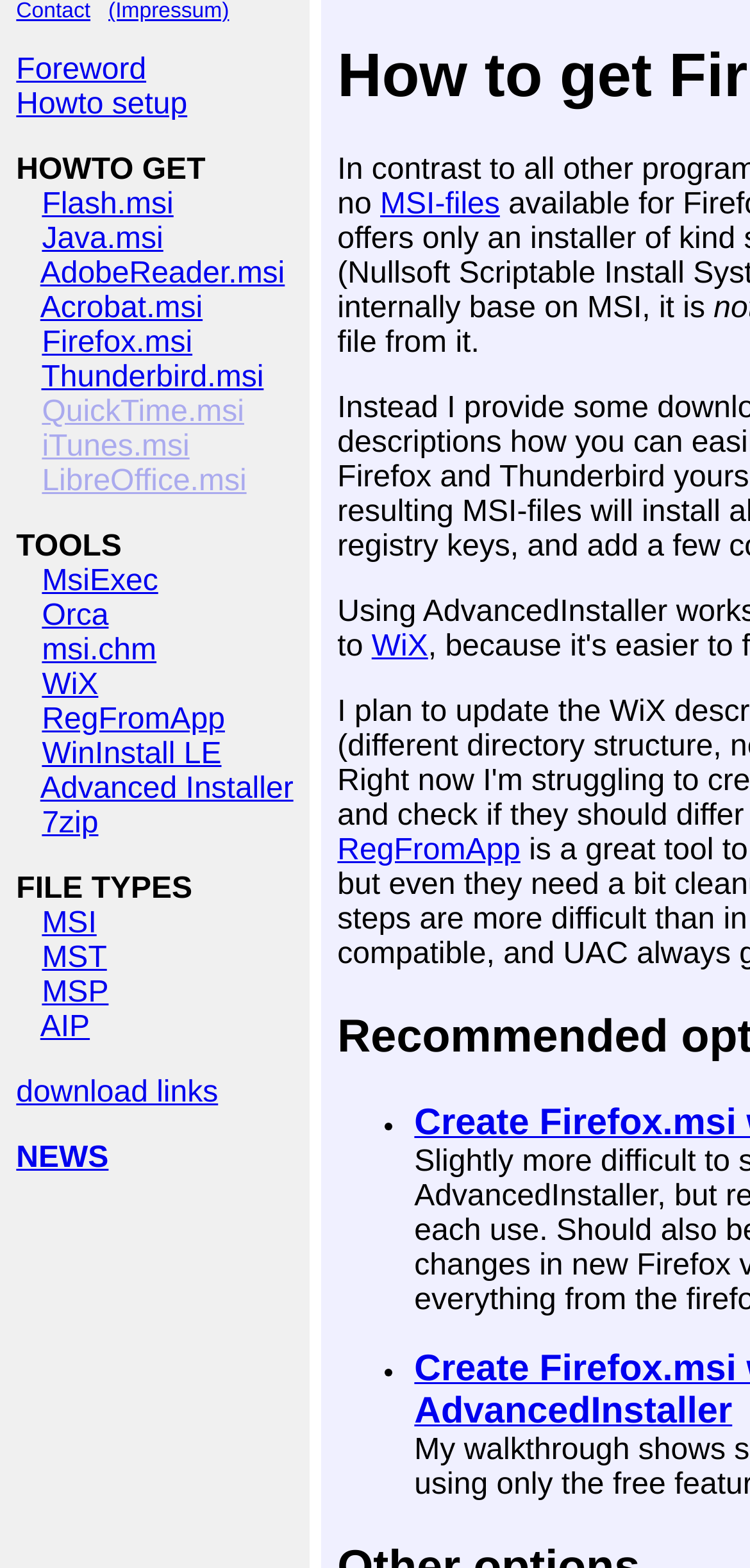Answer the question using only a single word or phrase: 
What is the purpose of the 'download links' section?

To provide download links for MSI files